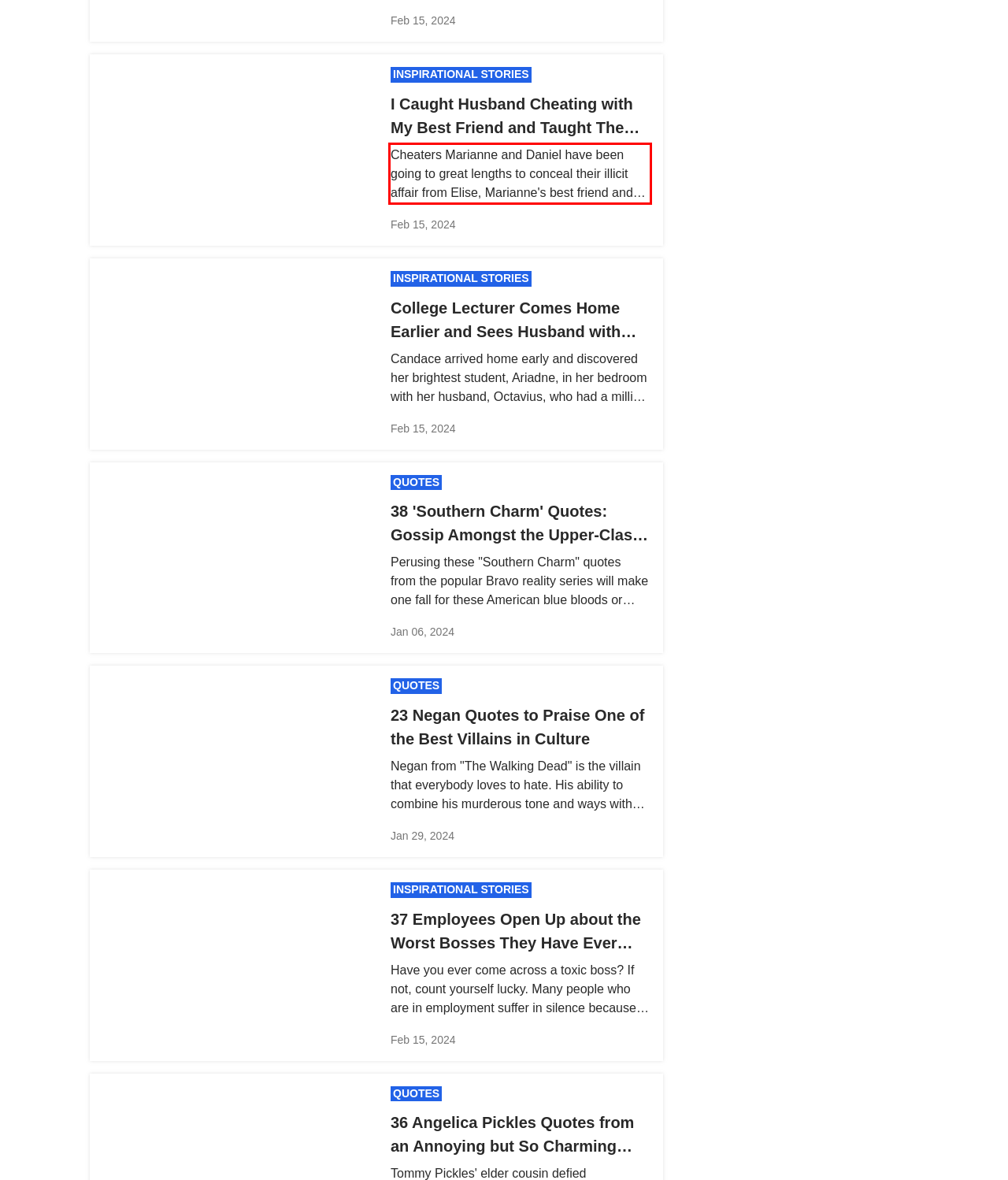You are given a webpage screenshot with a red bounding box around a UI element. Extract and generate the text inside this red bounding box.

Cheaters Marianne and Daniel have been going to great lengths to conceal their illicit affair from Elise, Marianne's best friend and Daniel's wife. But when Elise uncovers their treachery, her retribution is swift and final.